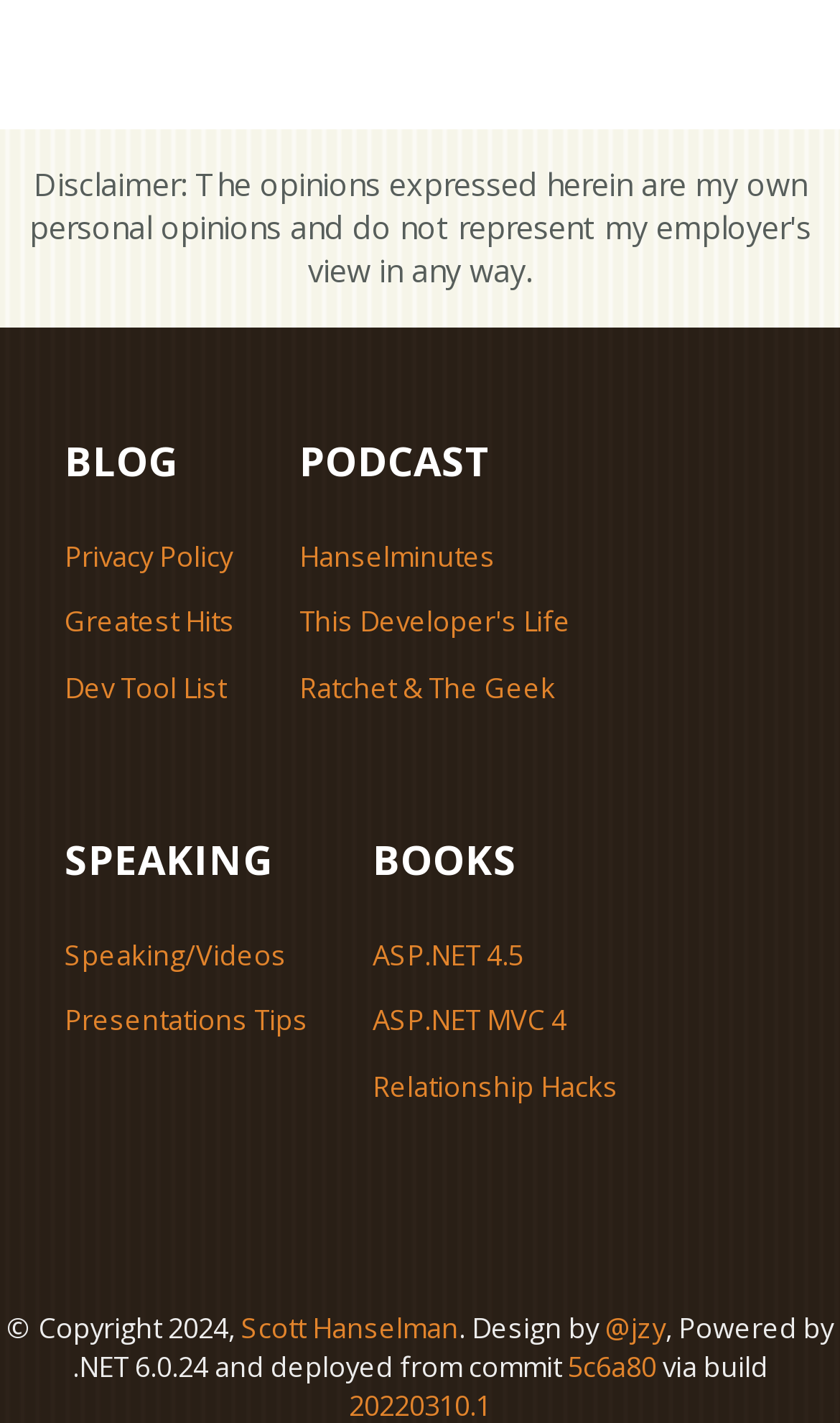Find the bounding box coordinates of the clickable element required to execute the following instruction: "go to blog". Provide the coordinates as four float numbers between 0 and 1, i.e., [left, top, right, bottom].

[0.077, 0.304, 0.279, 0.344]